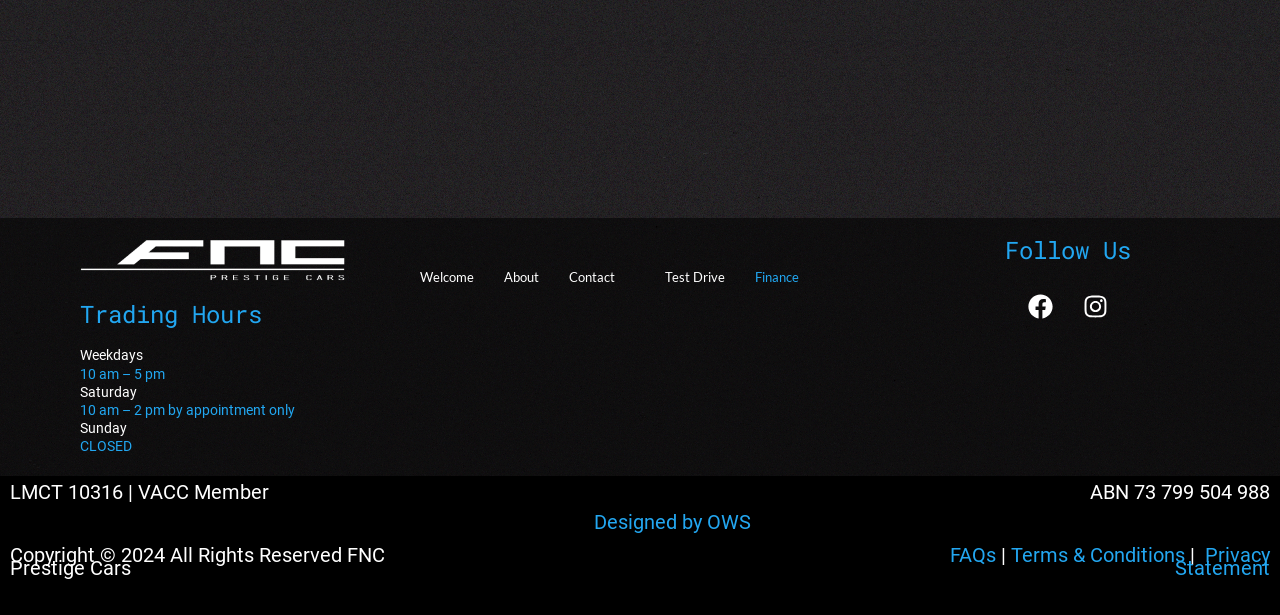What is the copyright year of the webpage?
Analyze the image and deliver a detailed answer to the question.

The copyright year can be found in the StaticText element at the bottom of the webpage, which contains the text 'Copyright © 2024 All Rights Reserved FNC Prestige Cars'.